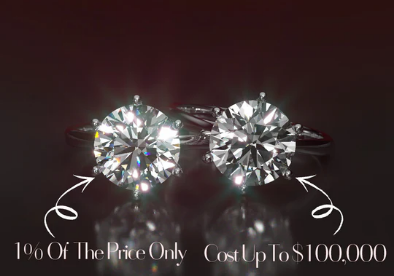What is the purpose of the elegant arrows?
Could you answer the question in a detailed manner, providing as much information as possible?

The caption states that 'Elegant arrows point to each gem', suggesting that the purpose of the arrows is to draw attention to and highlight each of the two sparkling stones.